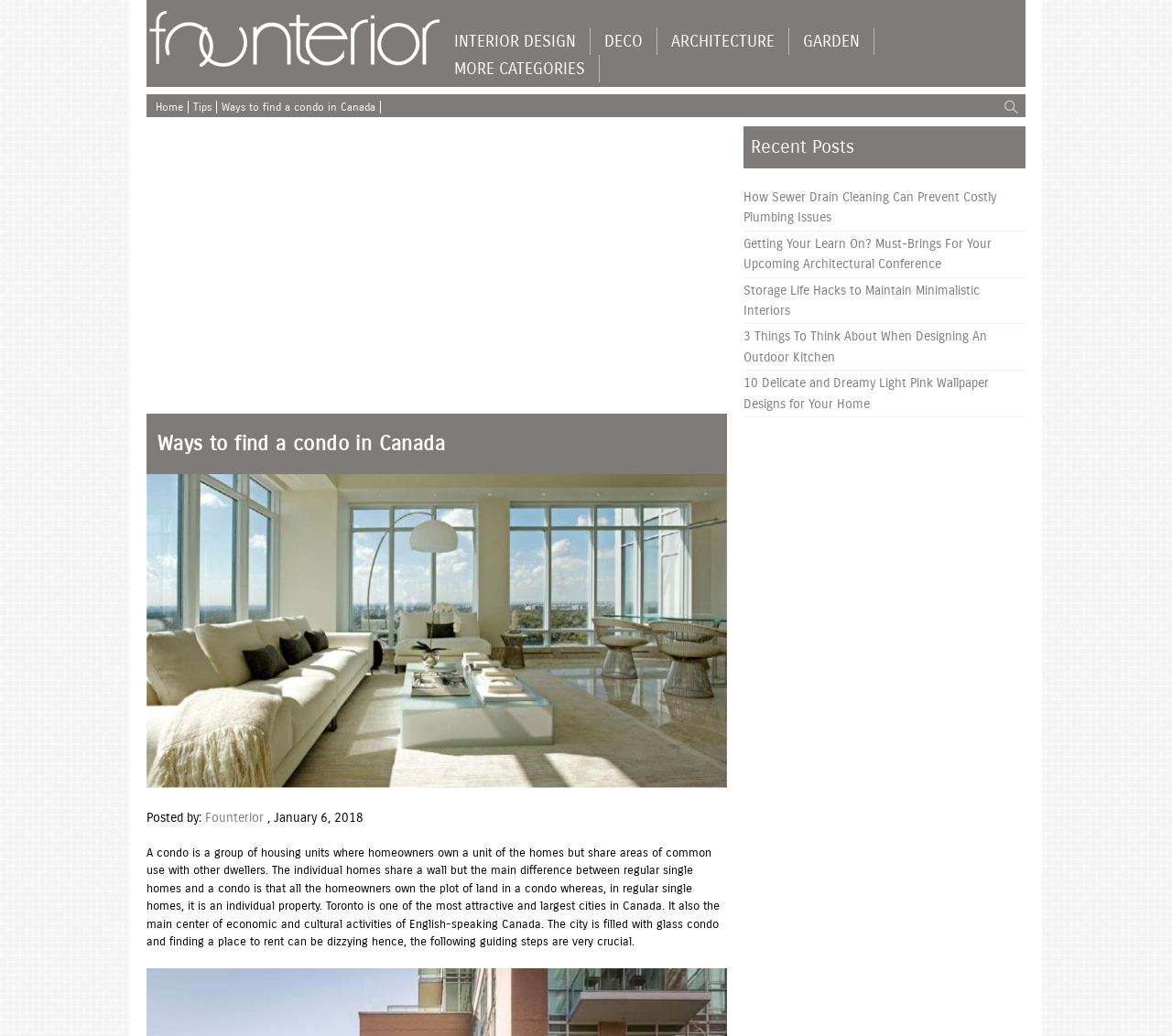Answer succinctly with a single word or phrase:
What is the date of the article?

January 6, 2018